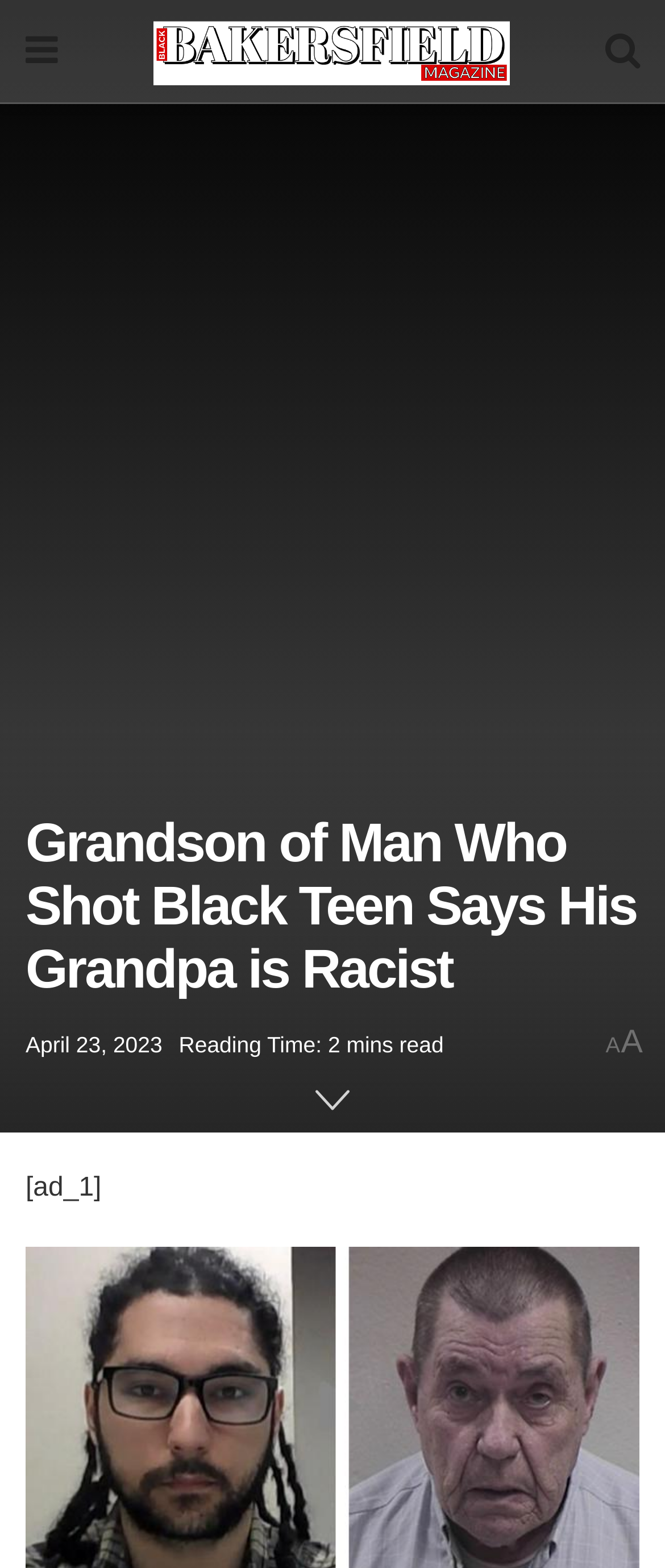Provide the bounding box coordinates of the UI element this sentence describes: "April 23, 2023".

[0.038, 0.658, 0.244, 0.674]